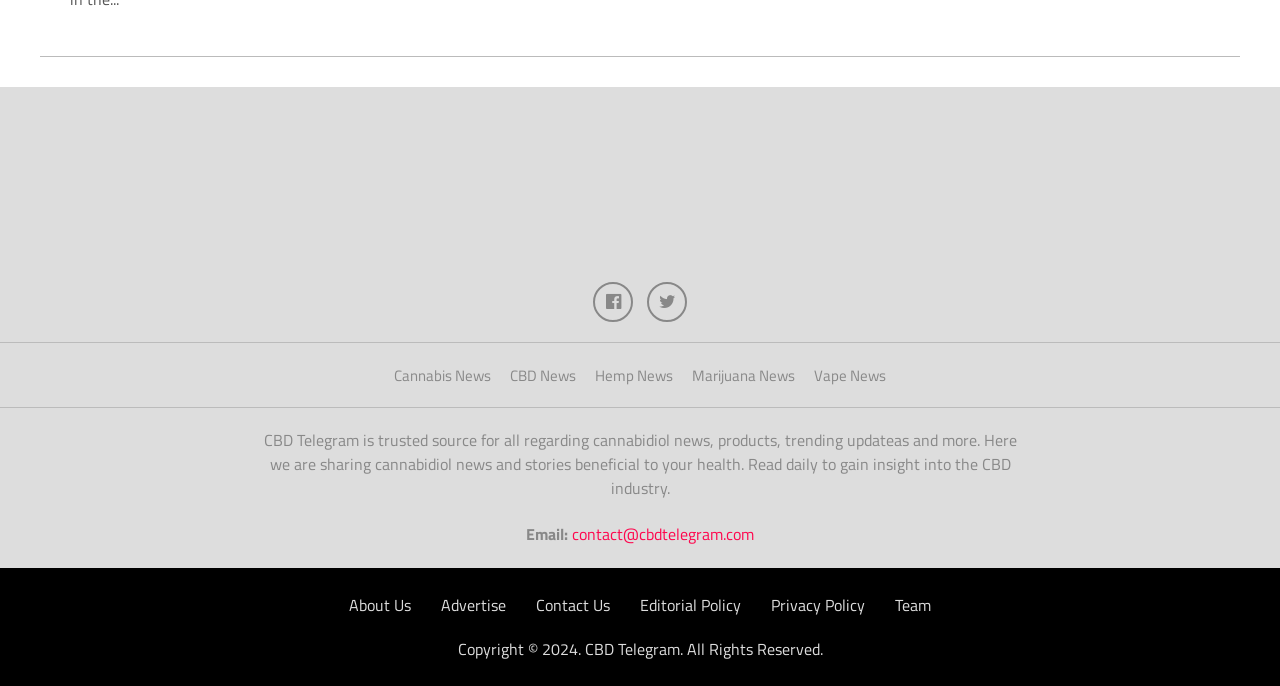What is the name of the website?
Could you answer the question in a detailed manner, providing as much information as possible?

The name of the website can be determined by looking at the image element with the text 'CBD Telegram' at the top of the page, which suggests that it is the logo of the website.